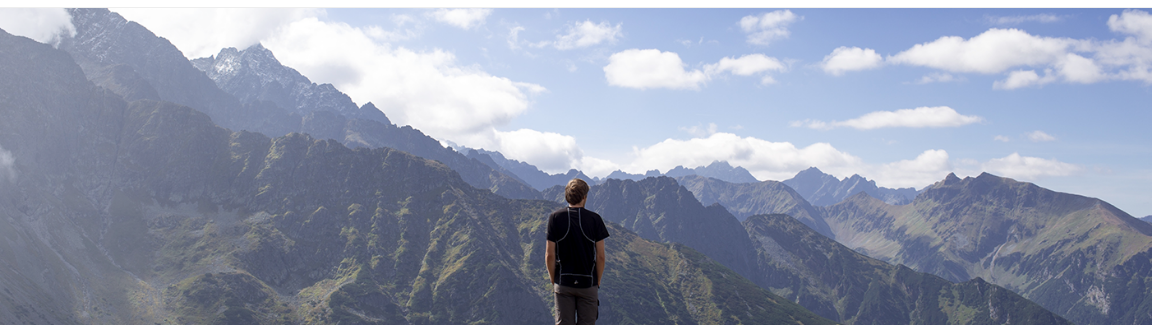What is the person in the image doing?
Please look at the screenshot and answer using one word or phrase.

Gazing into the mountains